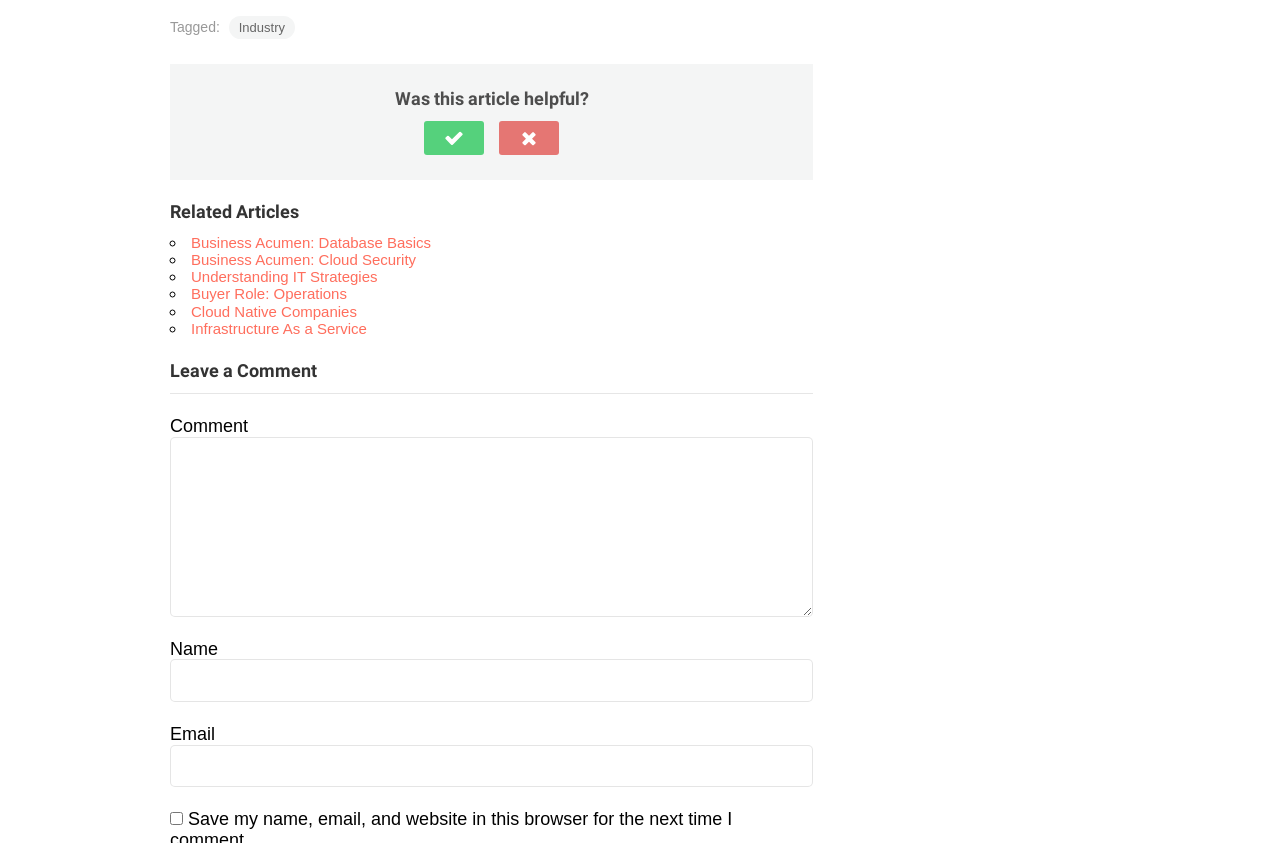Please specify the bounding box coordinates of the clickable region to carry out the following instruction: "Click the 'No' button". The coordinates should be four float numbers between 0 and 1, in the format [left, top, right, bottom].

[0.39, 0.143, 0.437, 0.184]